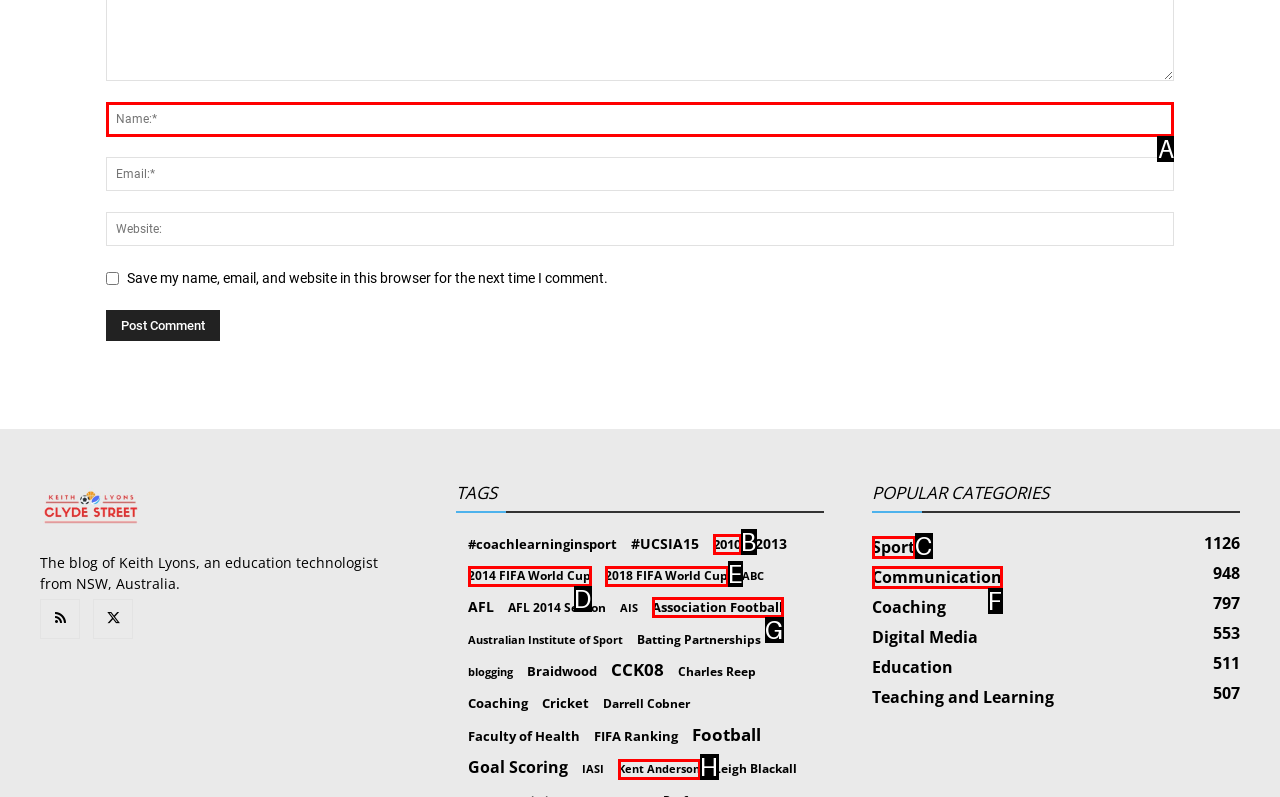Tell me the letter of the correct UI element to click for this instruction: Enter your name. Answer with the letter only.

A